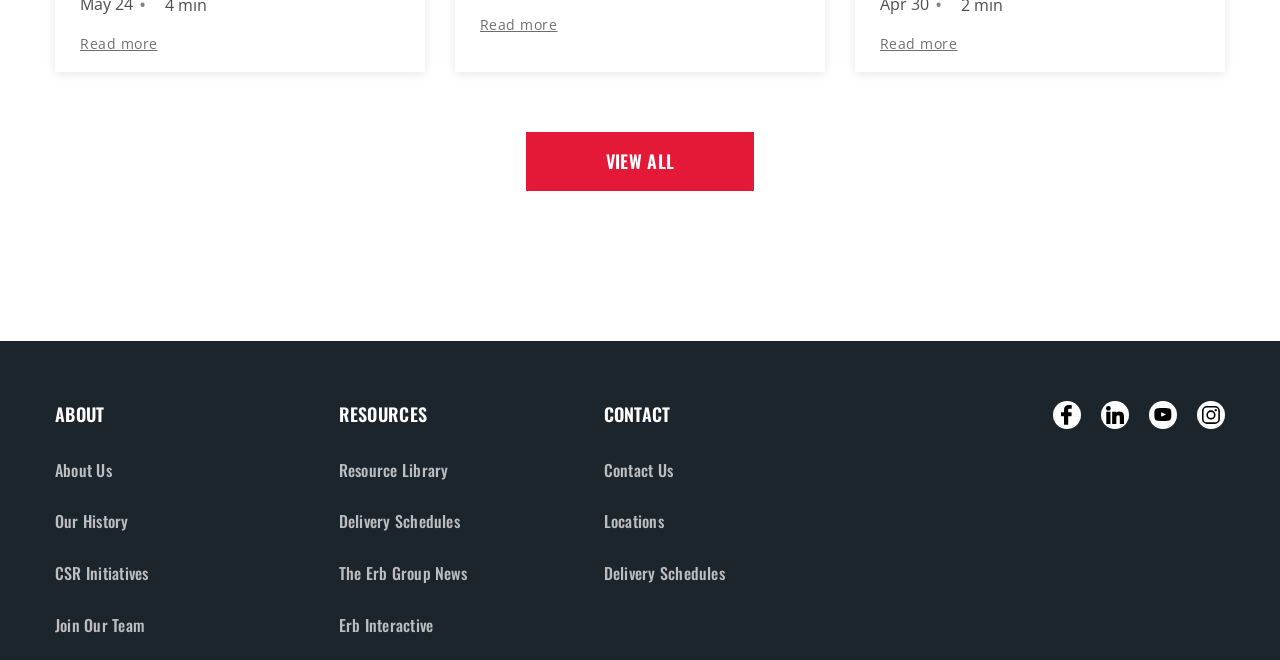Highlight the bounding box coordinates of the region I should click on to meet the following instruction: "Explore the resource library".

[0.265, 0.694, 0.35, 0.73]